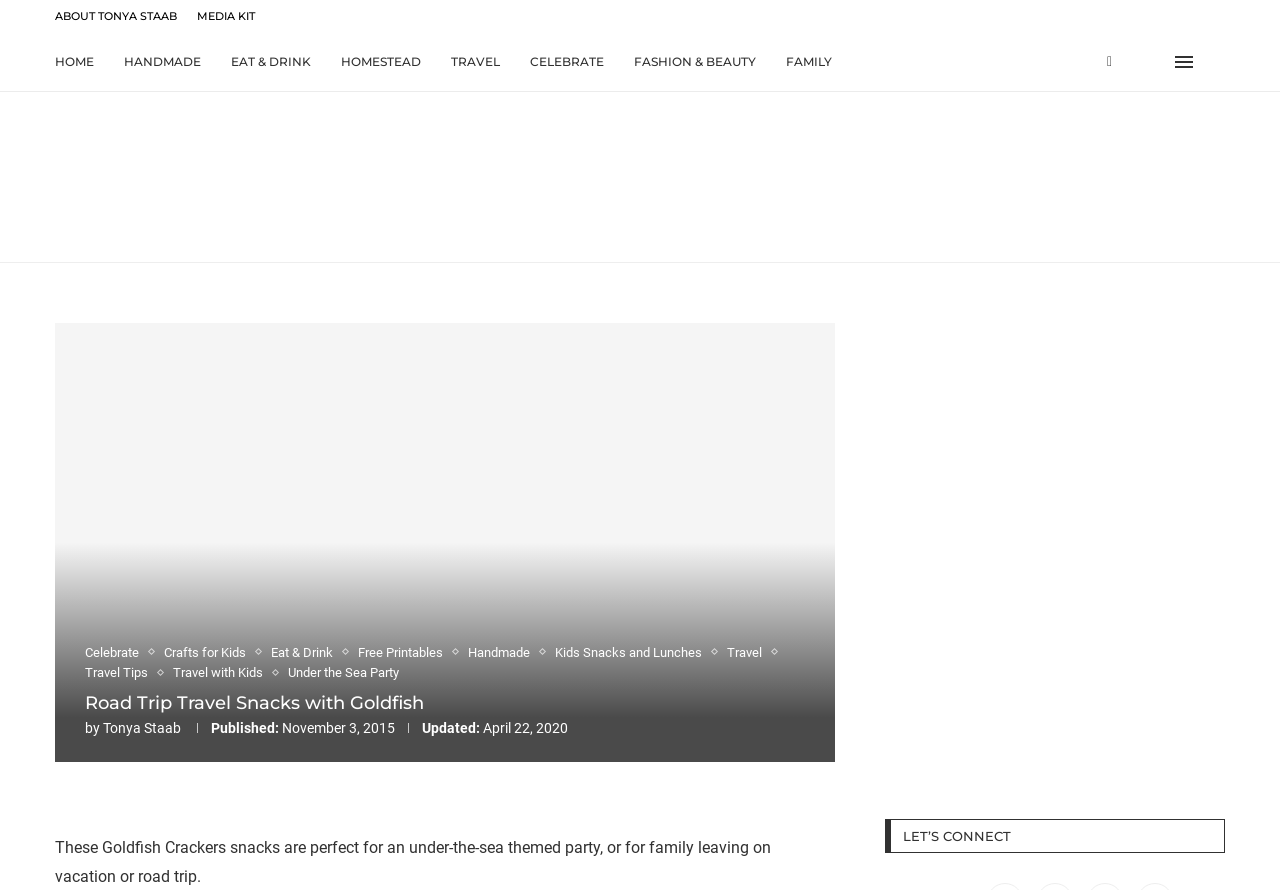Find and generate the main title of the webpage.

Road Trip Travel Snacks with Goldfish